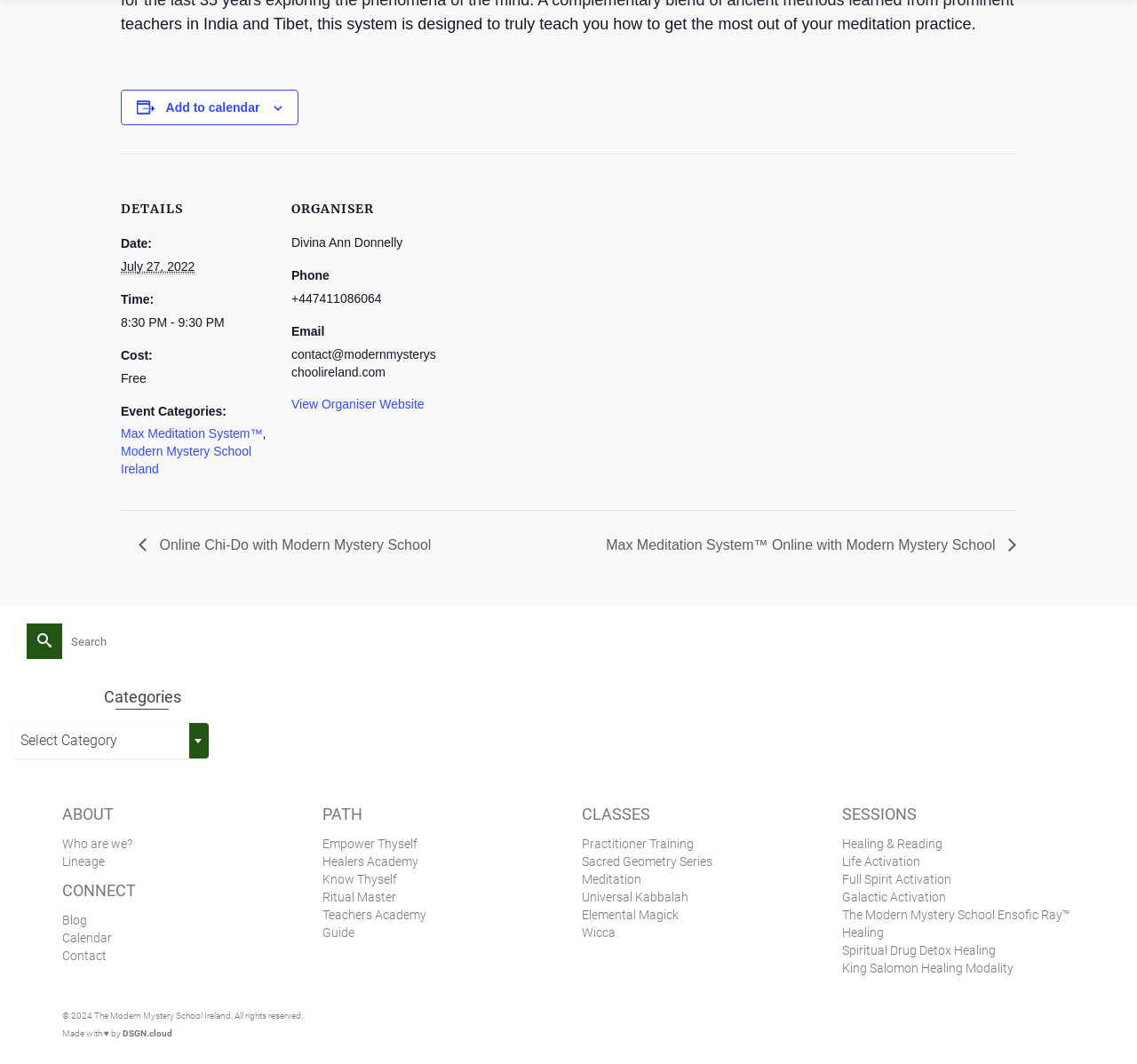Identify the bounding box coordinates of the element that should be clicked to fulfill this task: "View organiser website". The coordinates should be provided as four float numbers between 0 and 1, i.e., [left, top, right, bottom].

[0.256, 0.373, 0.373, 0.386]